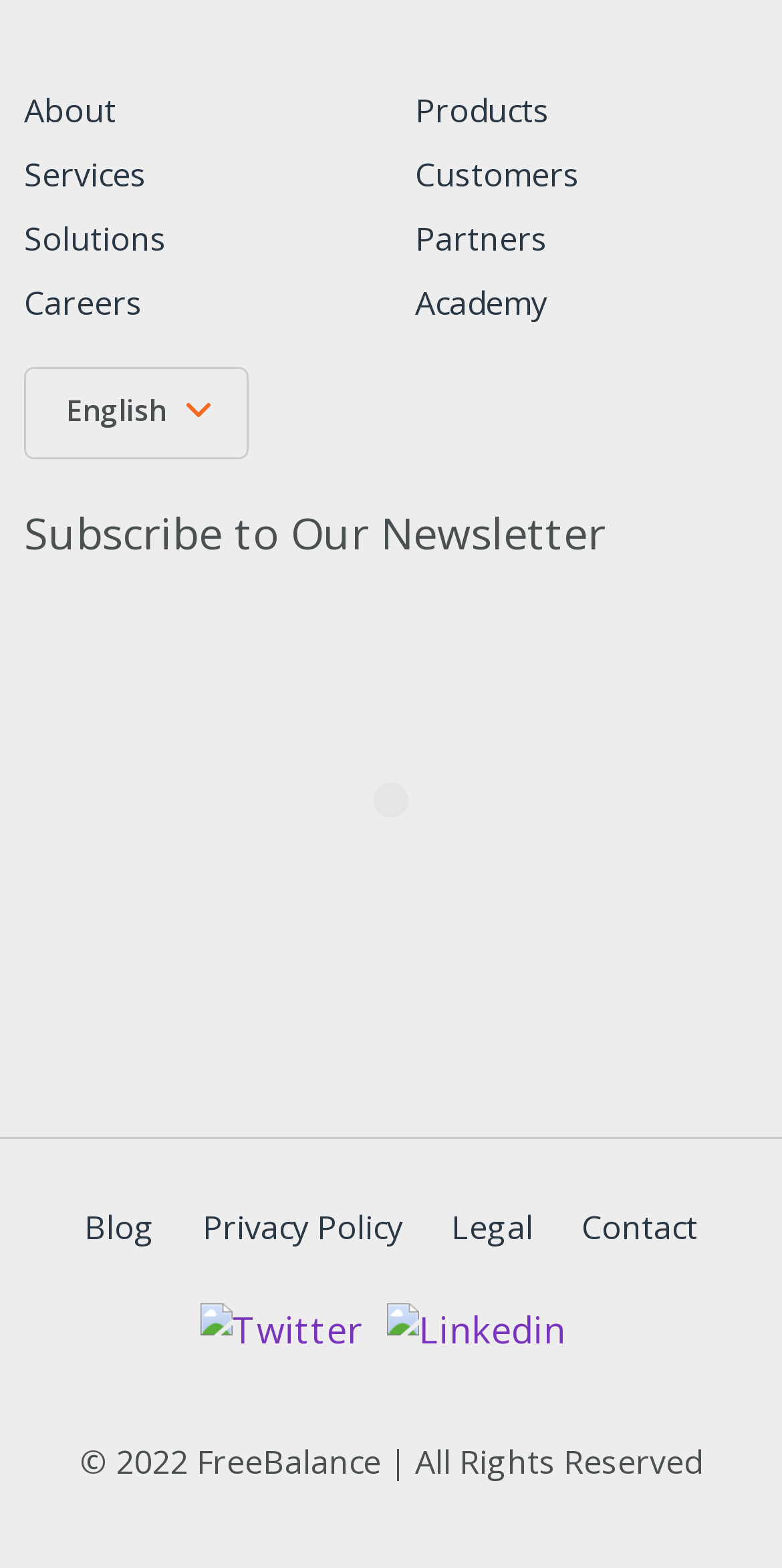Specify the bounding box coordinates of the region I need to click to perform the following instruction: "Click on About". The coordinates must be four float numbers in the range of 0 to 1, i.e., [left, top, right, bottom].

[0.031, 0.057, 0.149, 0.085]